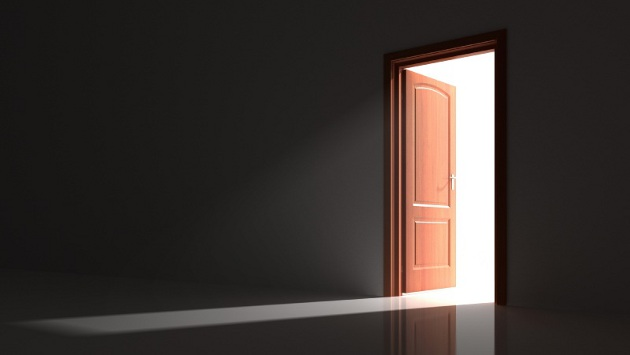What is symbolized by the open door?
Please respond to the question with a detailed and informative answer.

According to the caption, the open door symbolizes new opportunities and choices that await just beyond the threshold, suggesting a journey of discovery and enlightenment in spiritual practice.